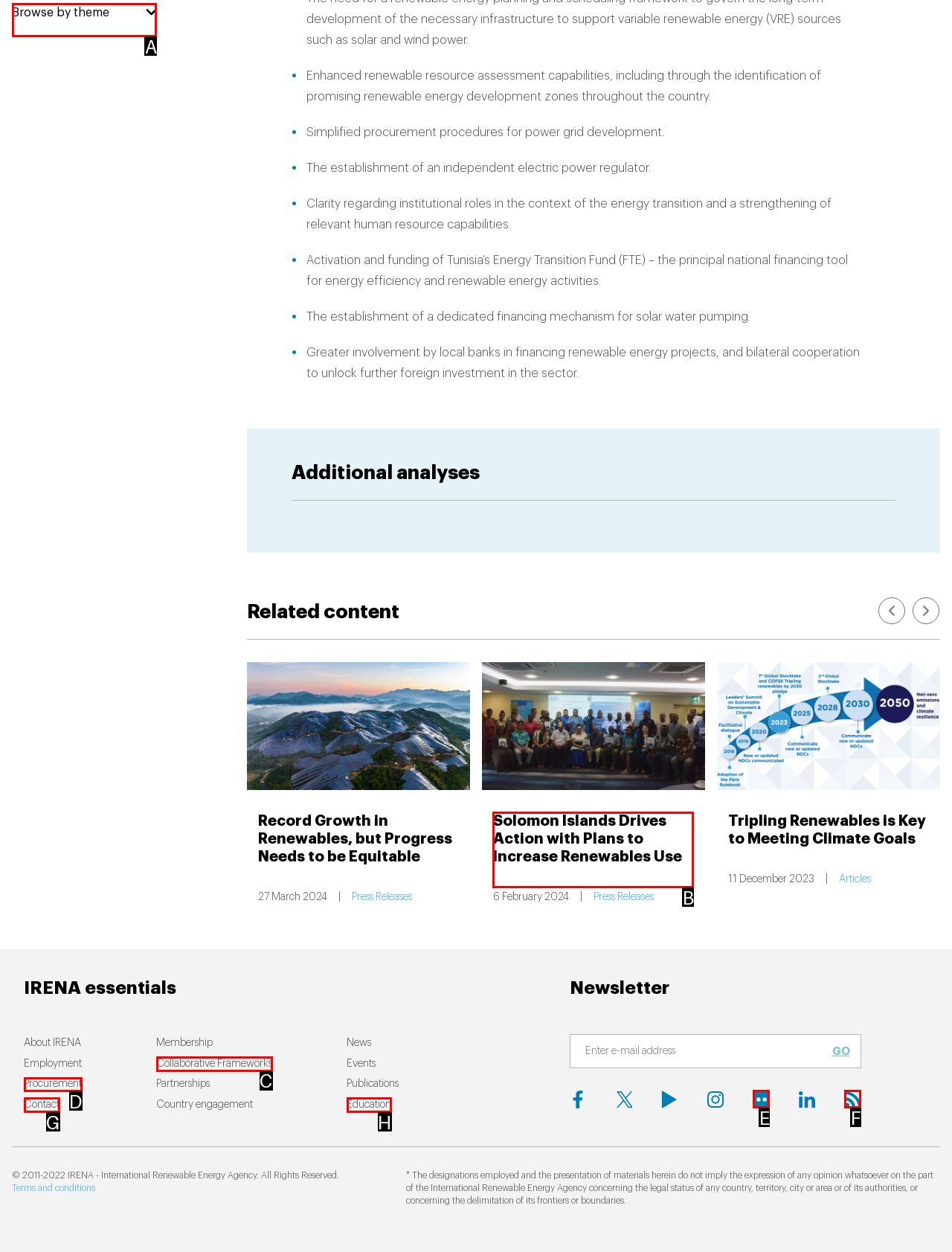From the choices given, find the HTML element that matches this description: Collaborative Frameworks. Answer with the letter of the selected option directly.

C